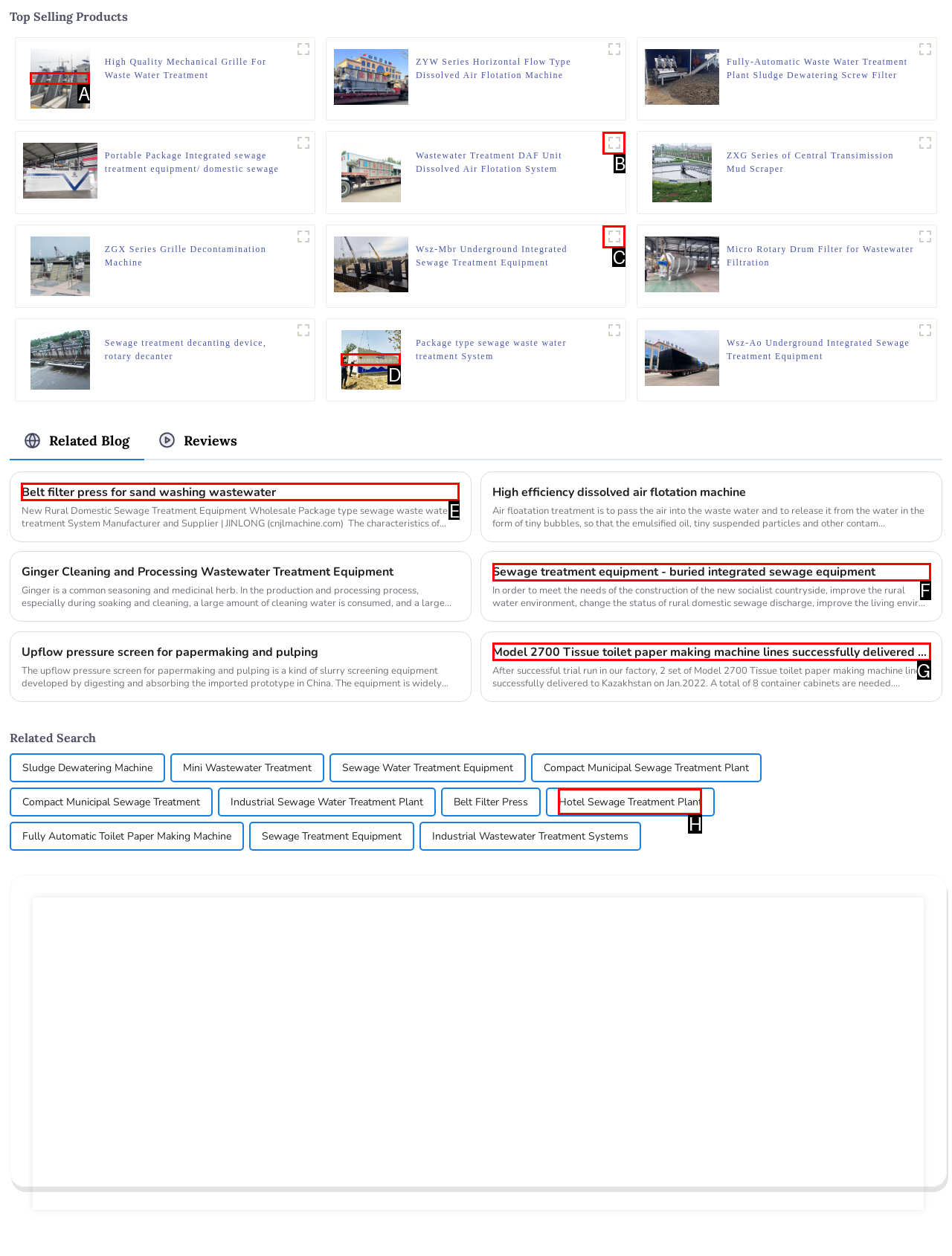Examine the description: title="53" and indicate the best matching option by providing its letter directly from the choices.

B